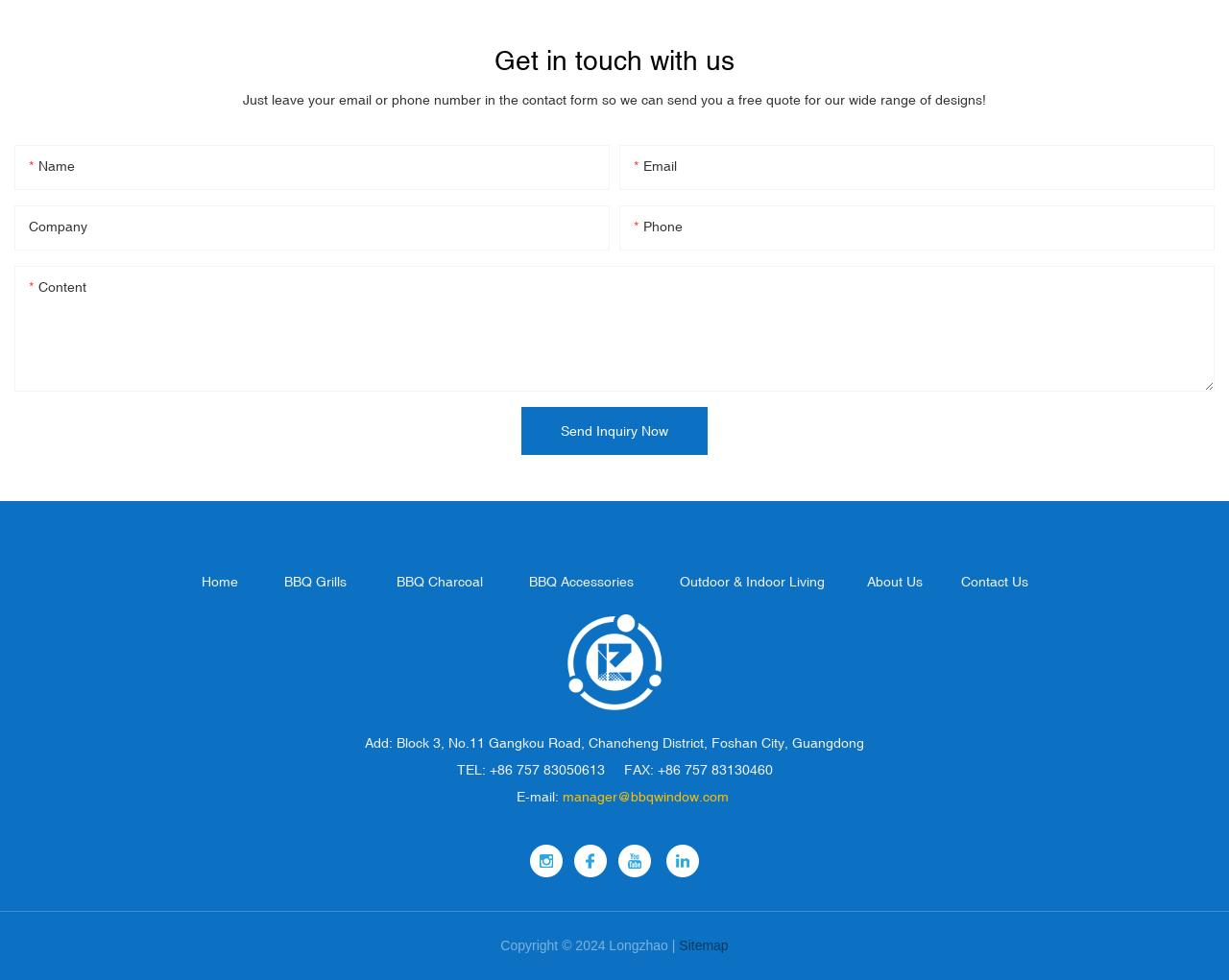Identify the bounding box coordinates of the section to be clicked to complete the task described by the following instruction: "Click Send Inquiry Now". The coordinates should be four float numbers between 0 and 1, formatted as [left, top, right, bottom].

[0.424, 0.415, 0.576, 0.464]